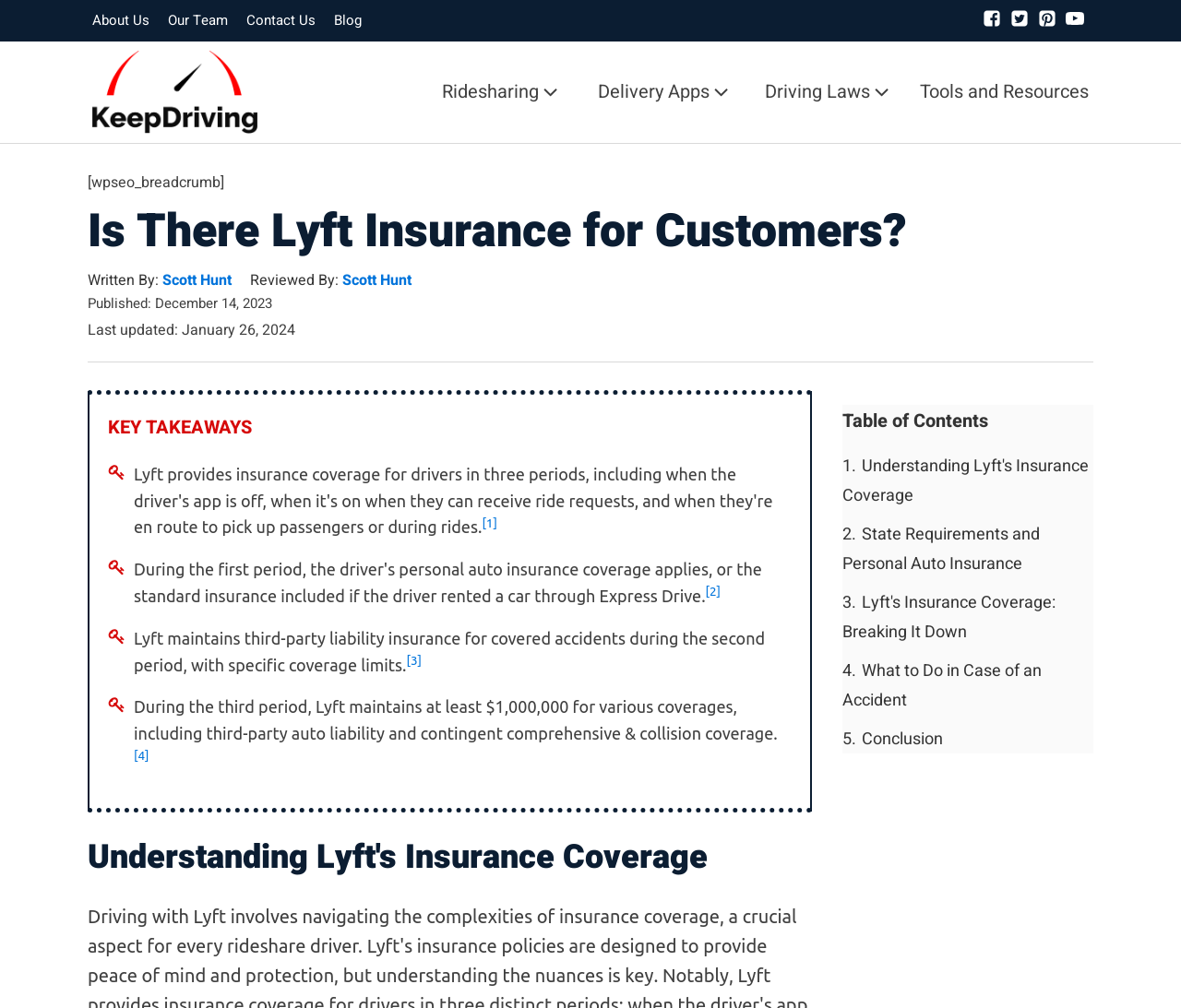Given the webpage screenshot, identify the bounding box of the UI element that matches this description: "Tools and Resources".

[0.779, 0.077, 0.922, 0.106]